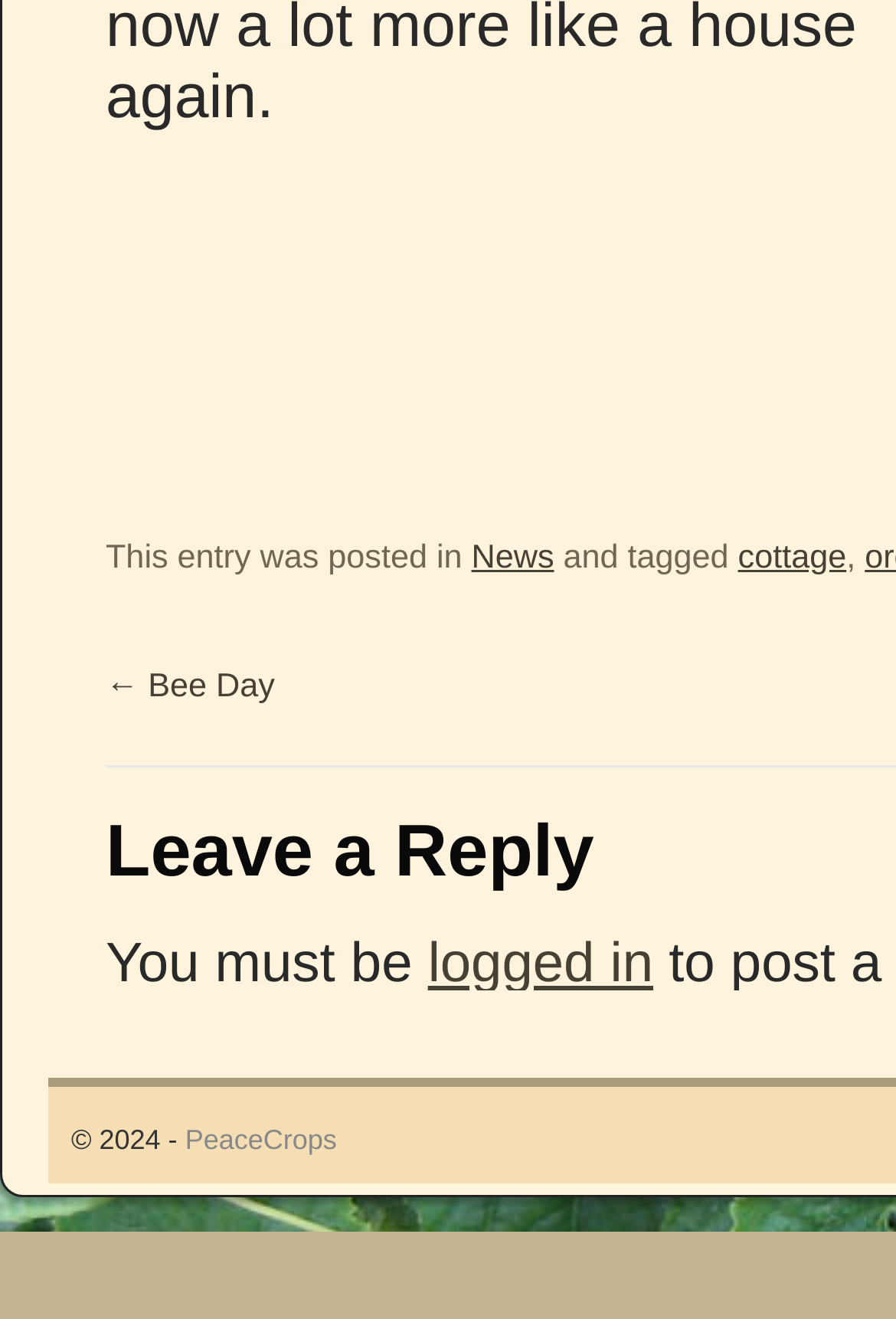Given the element description "info@smartmessages.net" in the screenshot, predict the bounding box coordinates of that UI element.

None